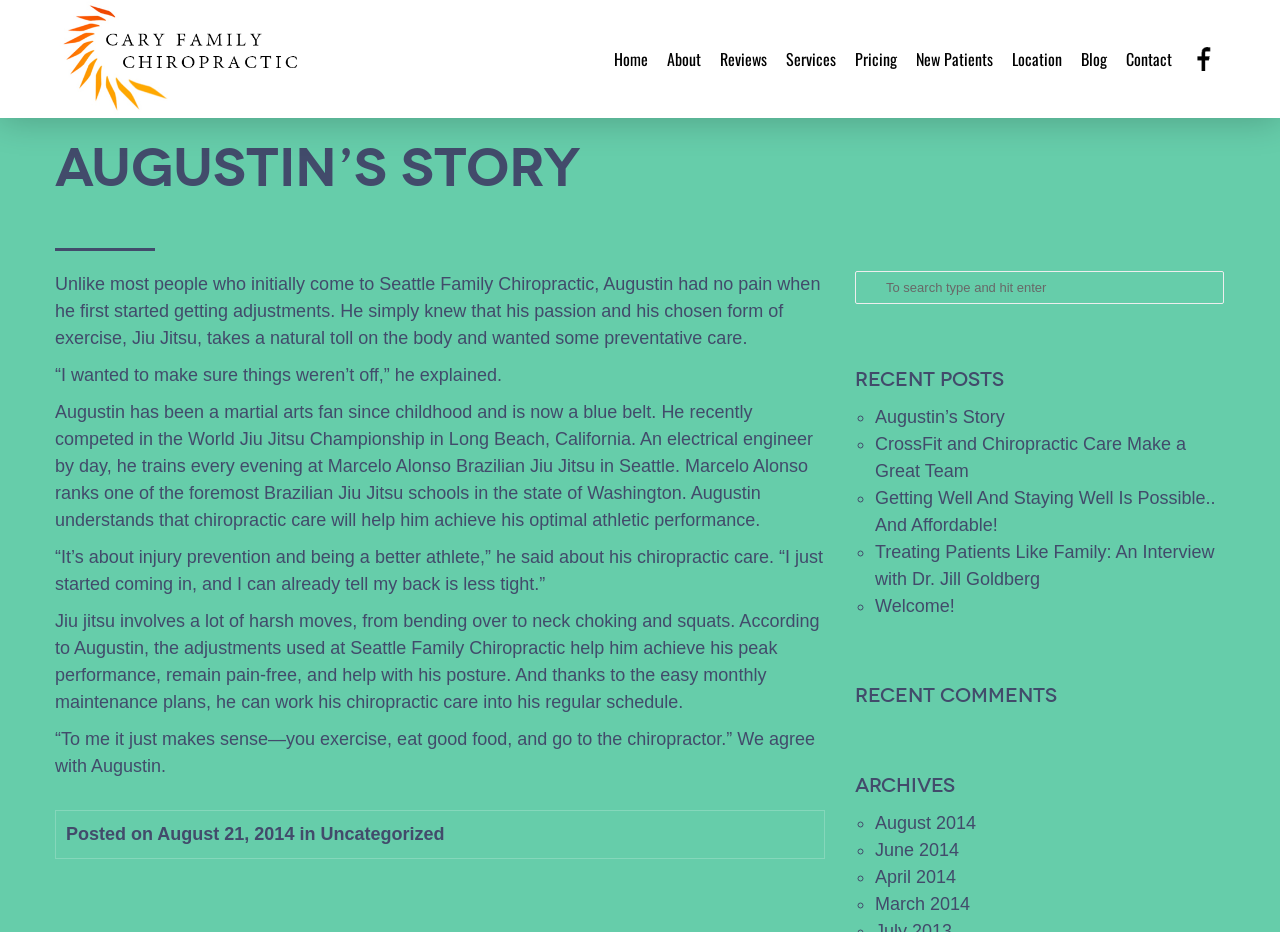What is Augustin's occupation? Refer to the image and provide a one-word or short phrase answer.

Electrical engineer